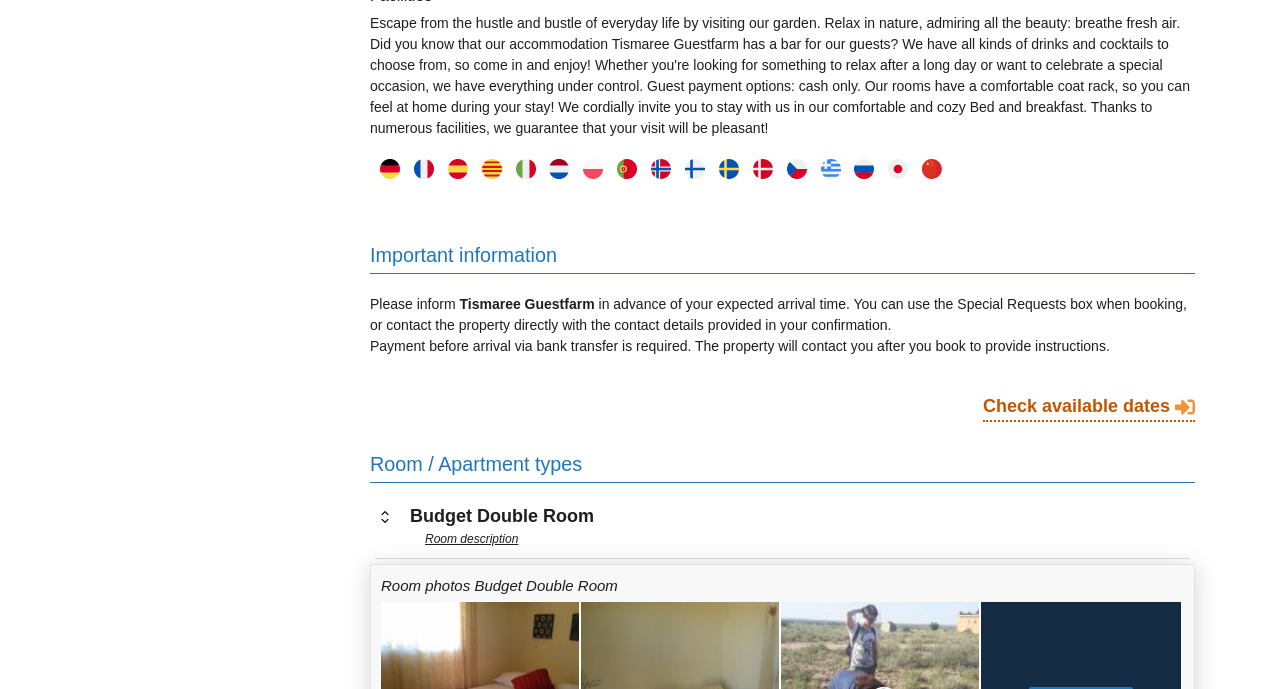What languages are available for selection?
Based on the image, provide your answer in one word or phrase.

Multiple languages